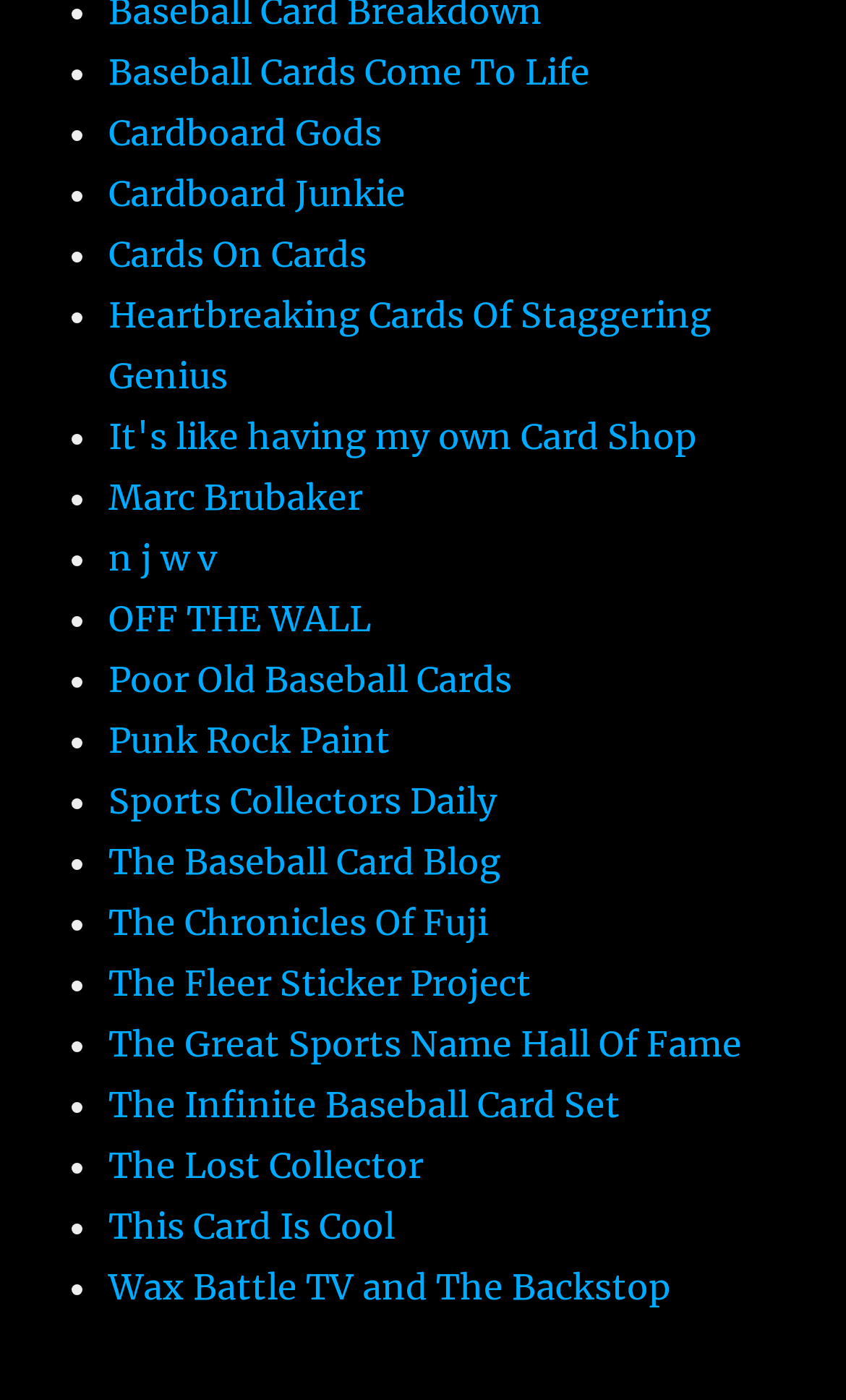Locate the bounding box coordinates of the clickable area needed to fulfill the instruction: "Explore 'Cardboard Gods'".

[0.128, 0.078, 0.451, 0.109]